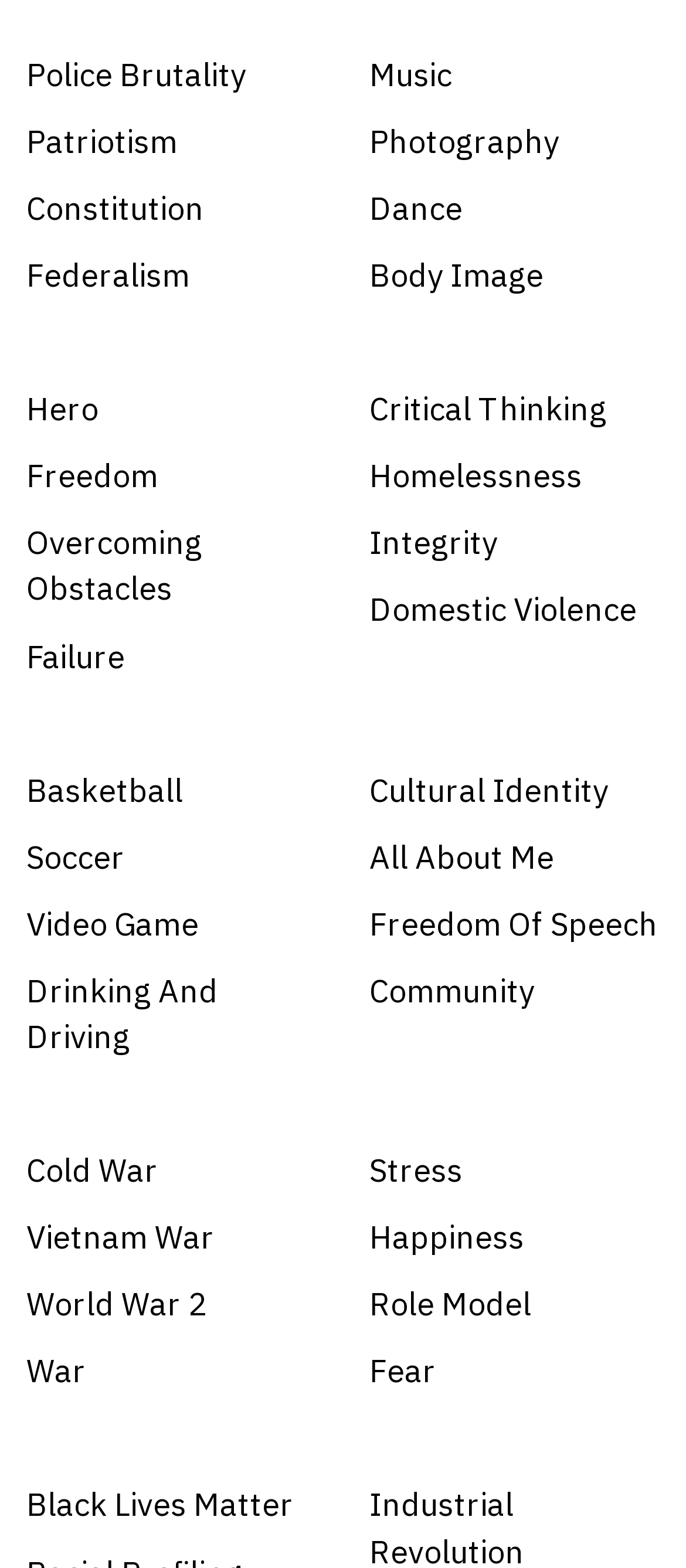Find the bounding box coordinates of the clickable area that will achieve the following instruction: "Learn about Freedom Of Speech".

[0.538, 0.575, 0.962, 0.604]